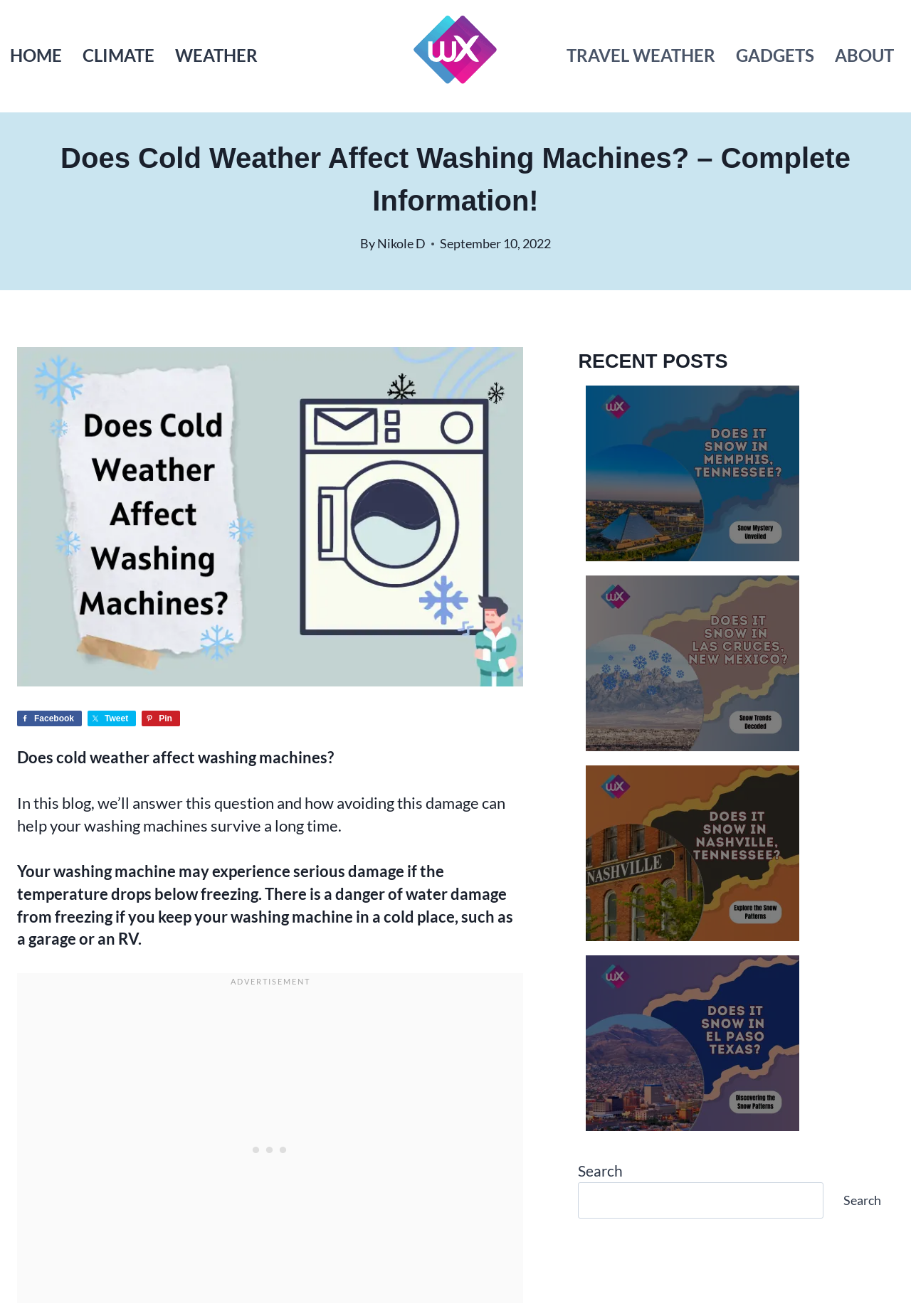Please identify the coordinates of the bounding box for the clickable region that will accomplish this instruction: "Search for something".

[0.635, 0.898, 0.904, 0.926]